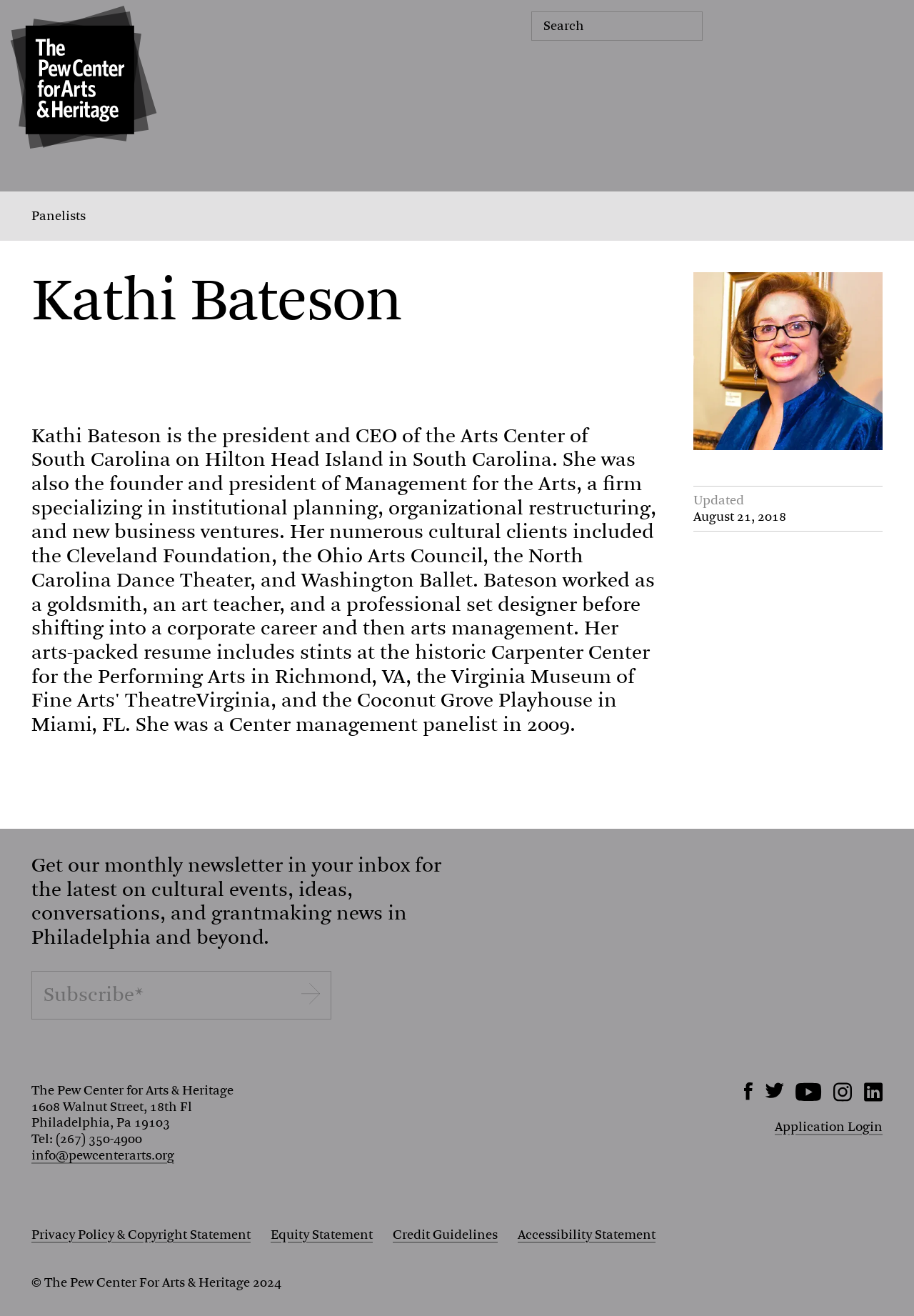Pinpoint the bounding box coordinates of the clickable area necessary to execute the following instruction: "Learn about Kathi Bateson". The coordinates should be given as four float numbers between 0 and 1, namely [left, top, right, bottom].

[0.034, 0.207, 0.724, 0.251]